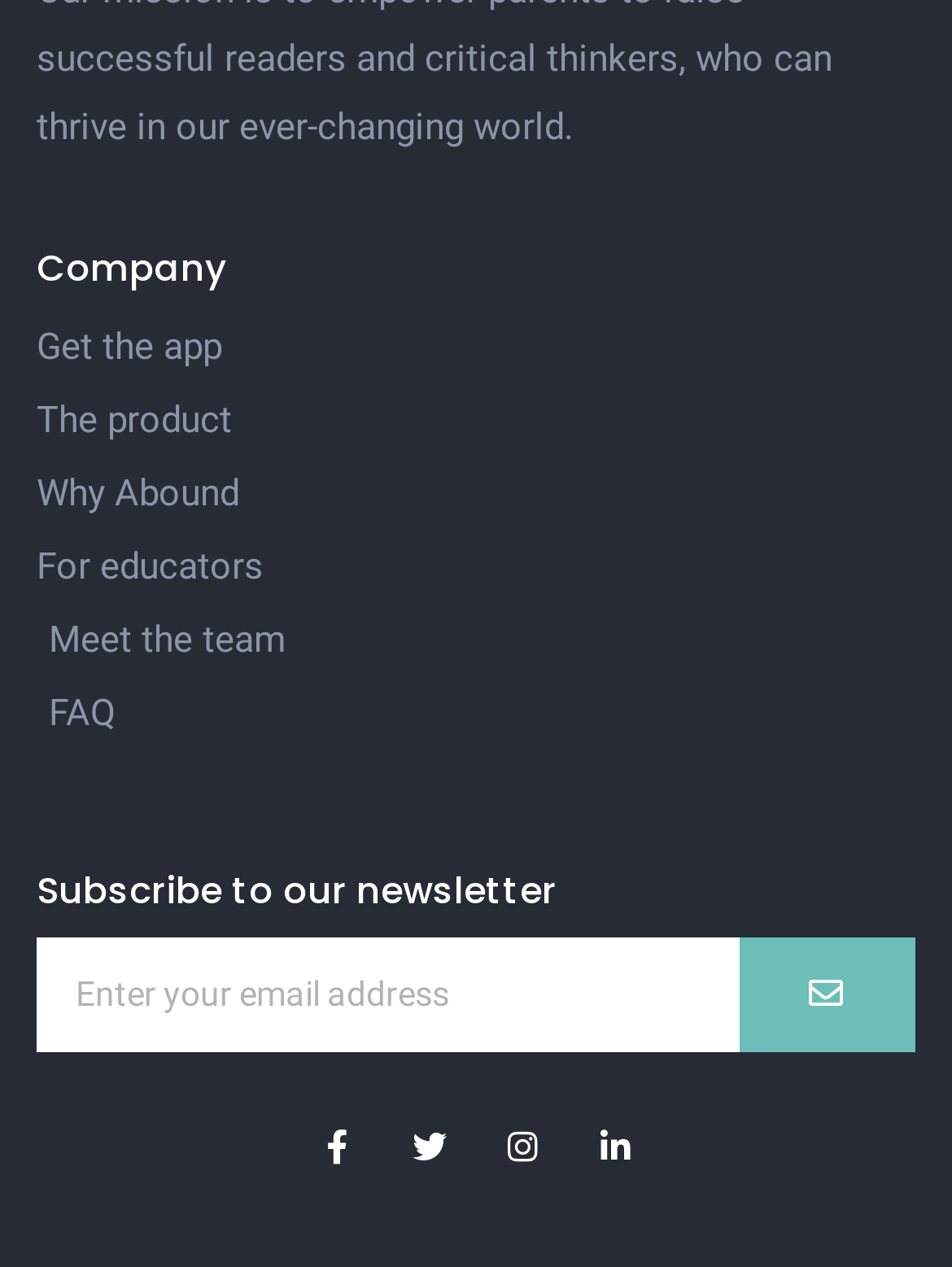Predict the bounding box of the UI element based on this description: "The product".

[0.038, 0.306, 0.962, 0.358]